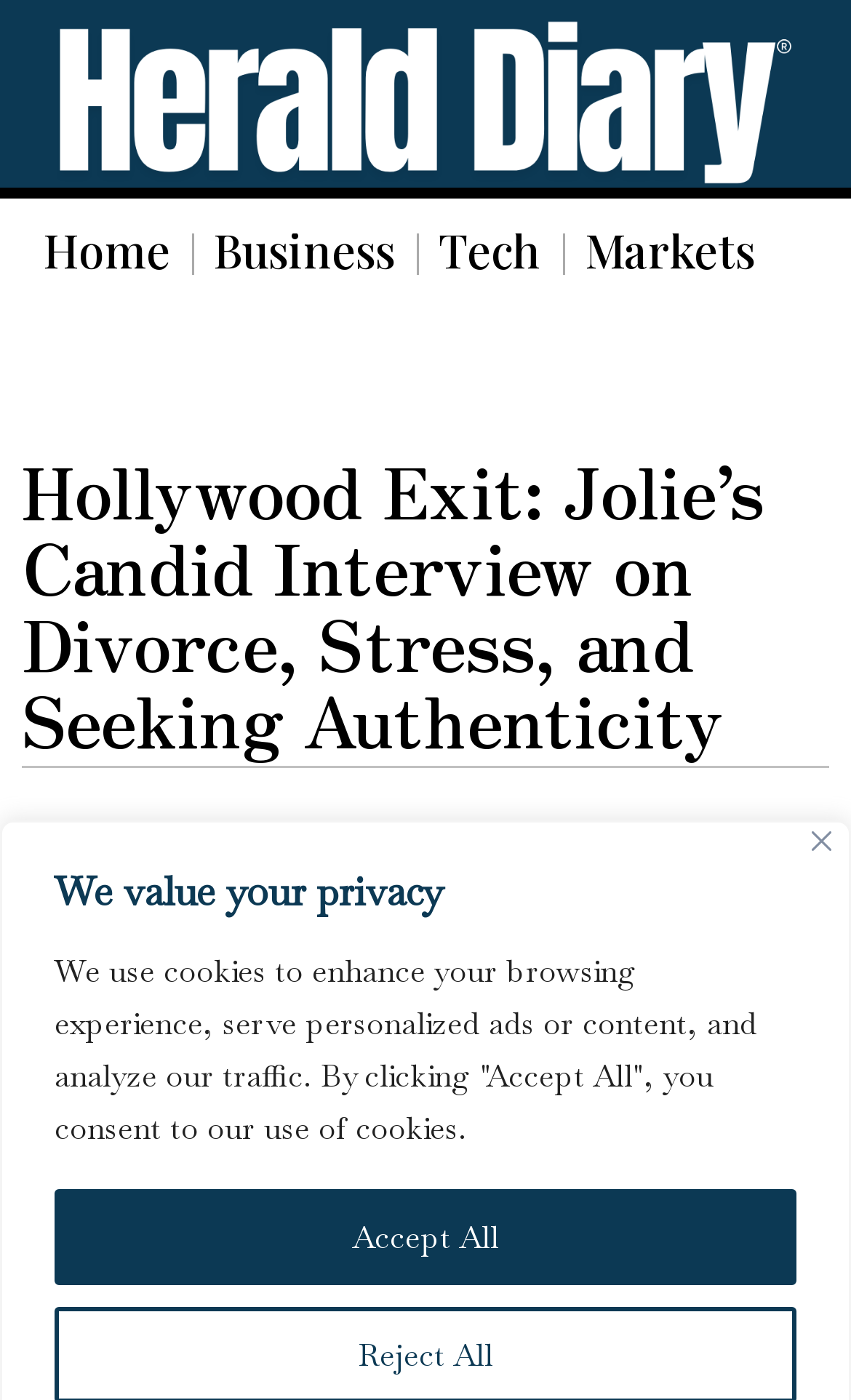What is the name of the publication?
Provide an in-depth and detailed answer to the question.

I found the name of the publication by looking at the root element, which contains the text 'The Herald Diary'. This text indicates that the publication is called The Herald Diary.